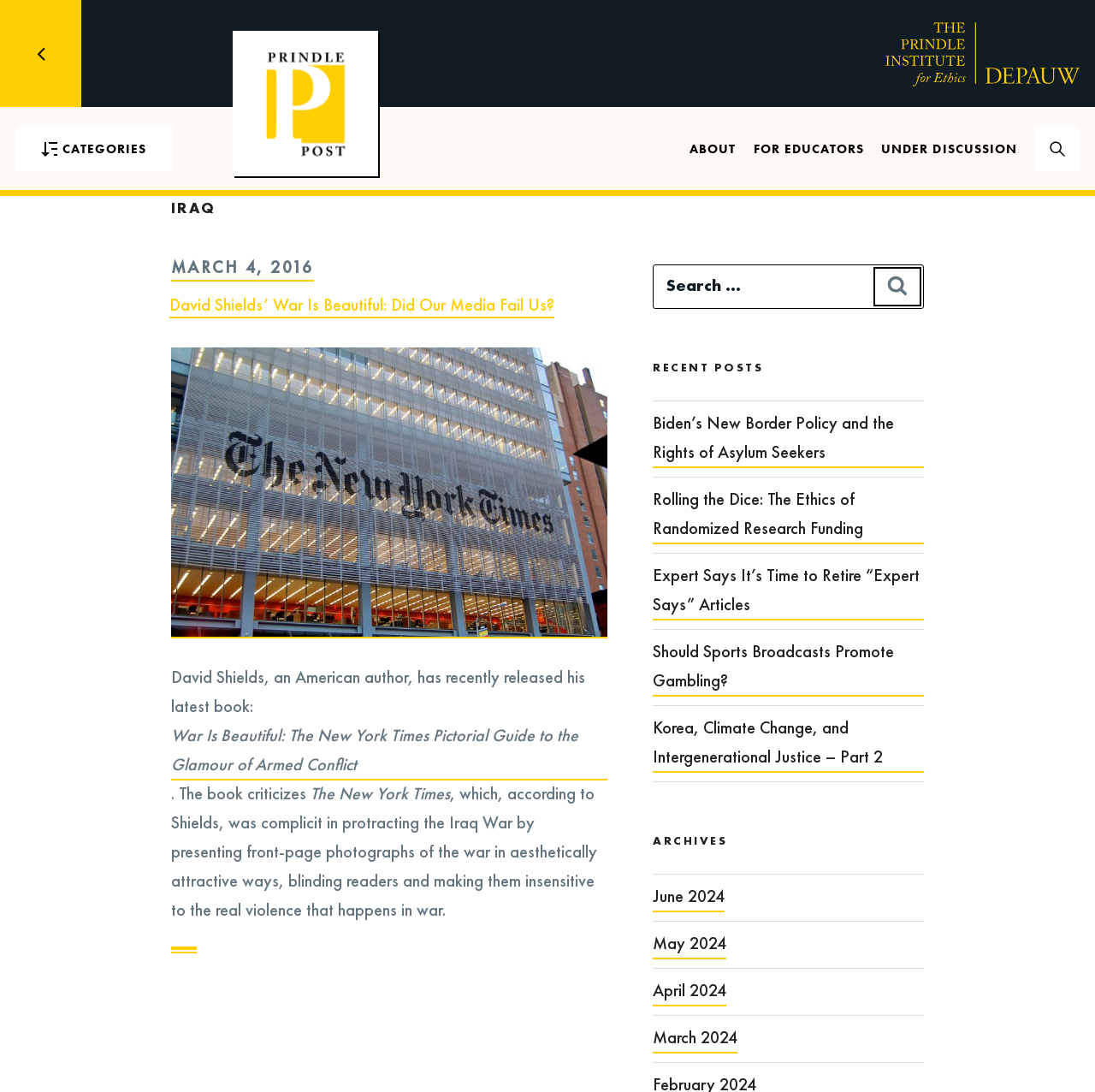Determine the bounding box coordinates of the clickable region to follow the instruction: "Search for a keyword".

[0.596, 0.242, 0.844, 0.283]